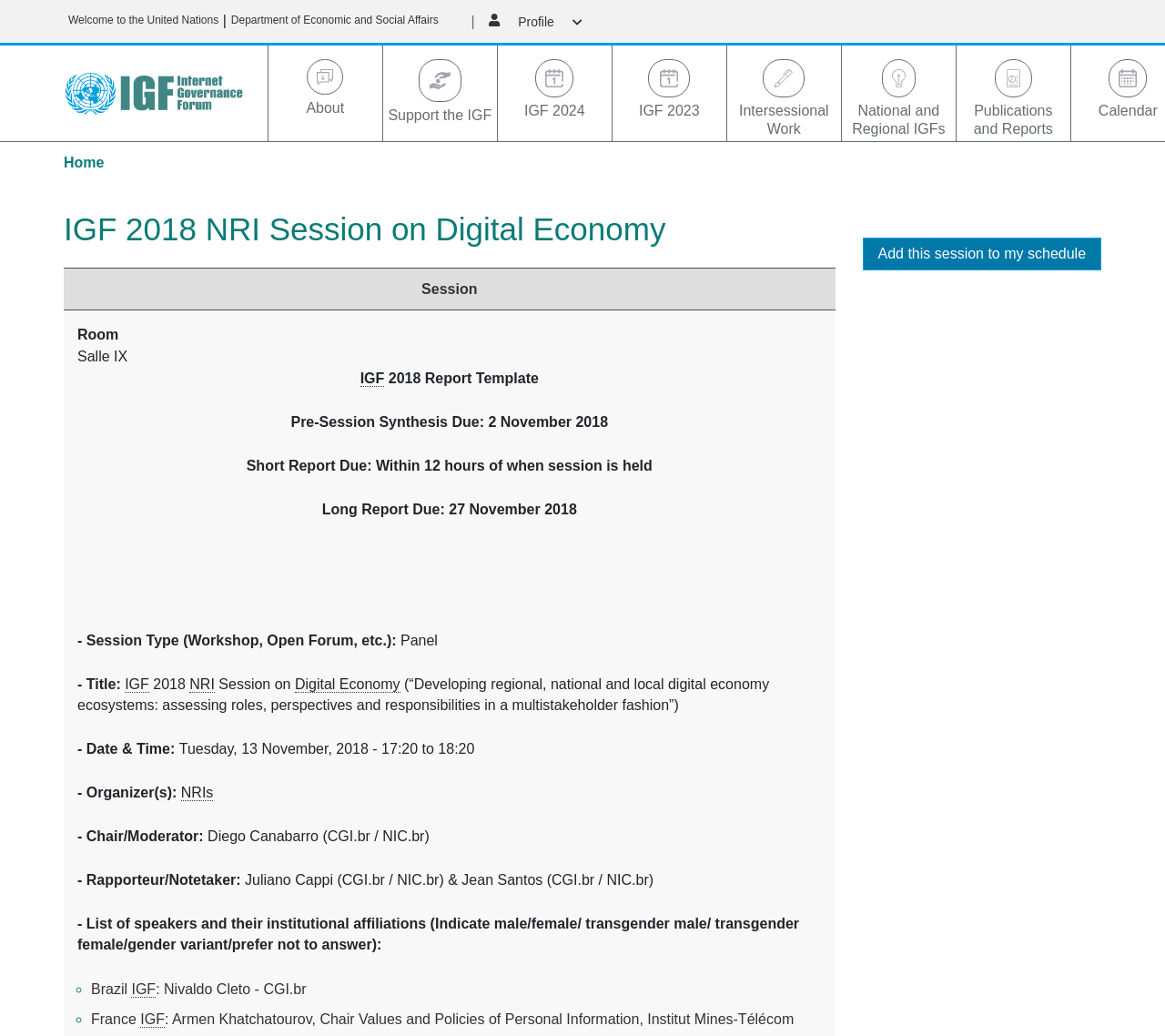Please provide a one-word or short phrase answer to the question:
Who is the chair of this session?

Diego Canabarro